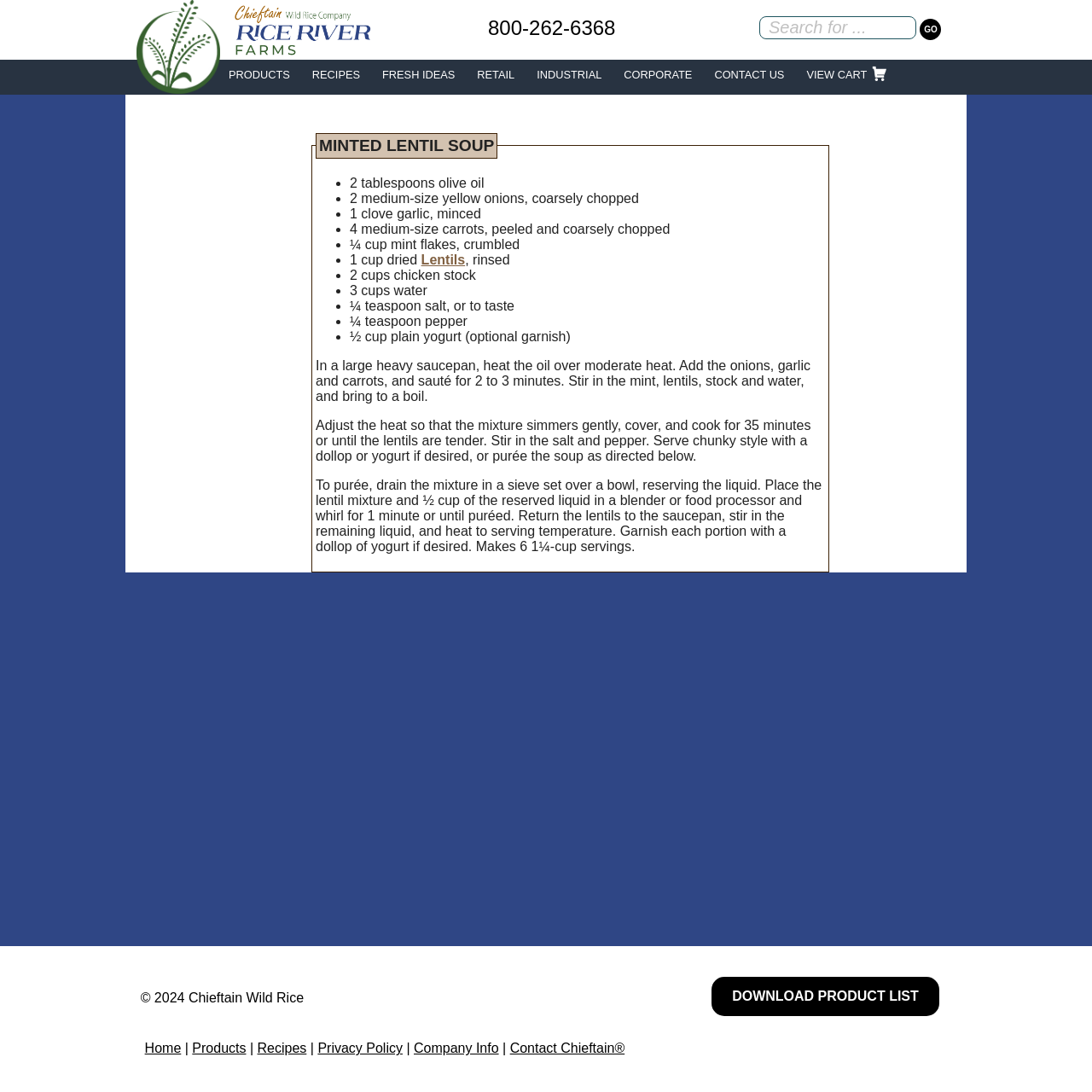Find the bounding box coordinates of the area to click in order to follow the instruction: "Search for something".

[0.695, 0.015, 0.839, 0.036]